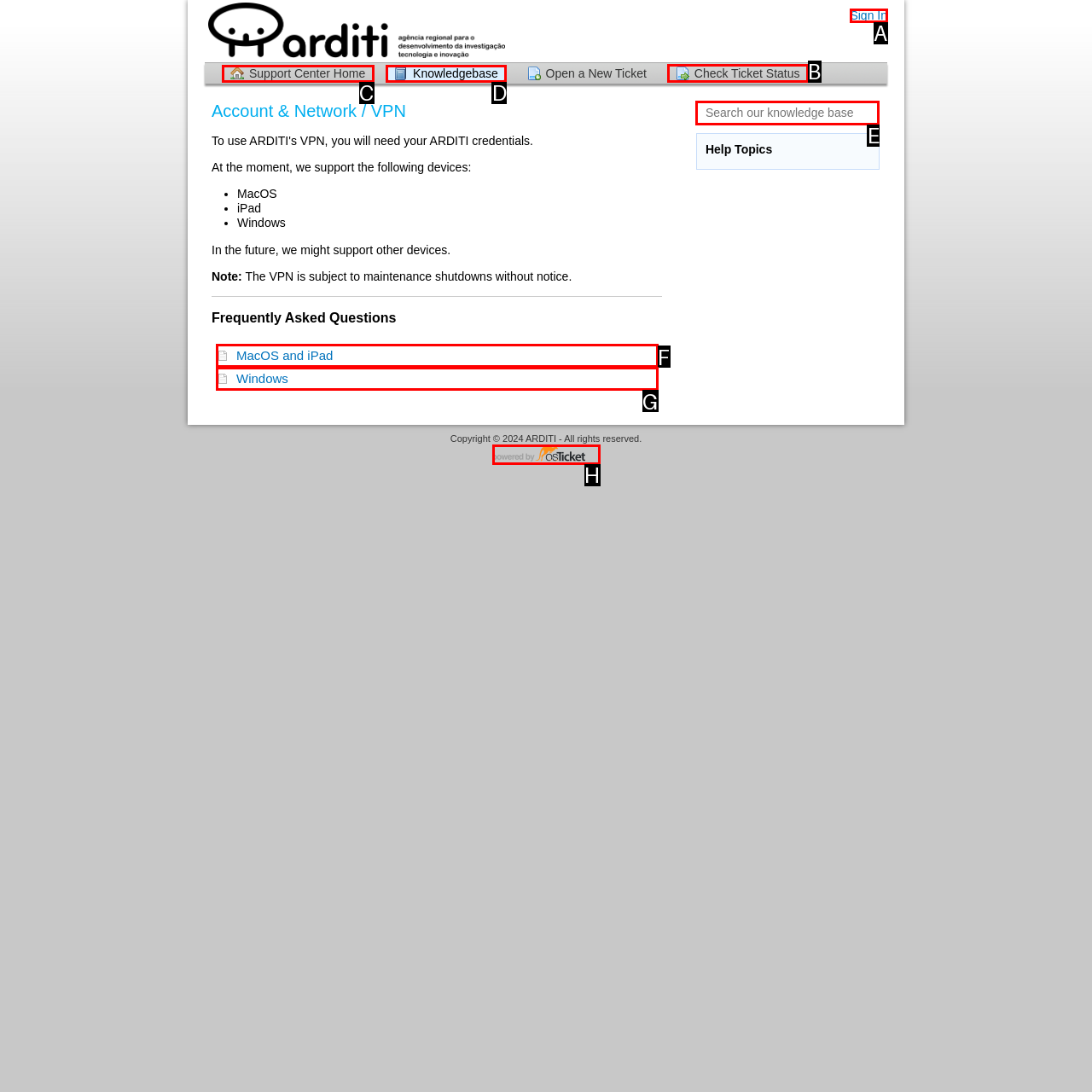Which lettered option should be clicked to achieve the task: Check ticket status? Choose from the given choices.

B